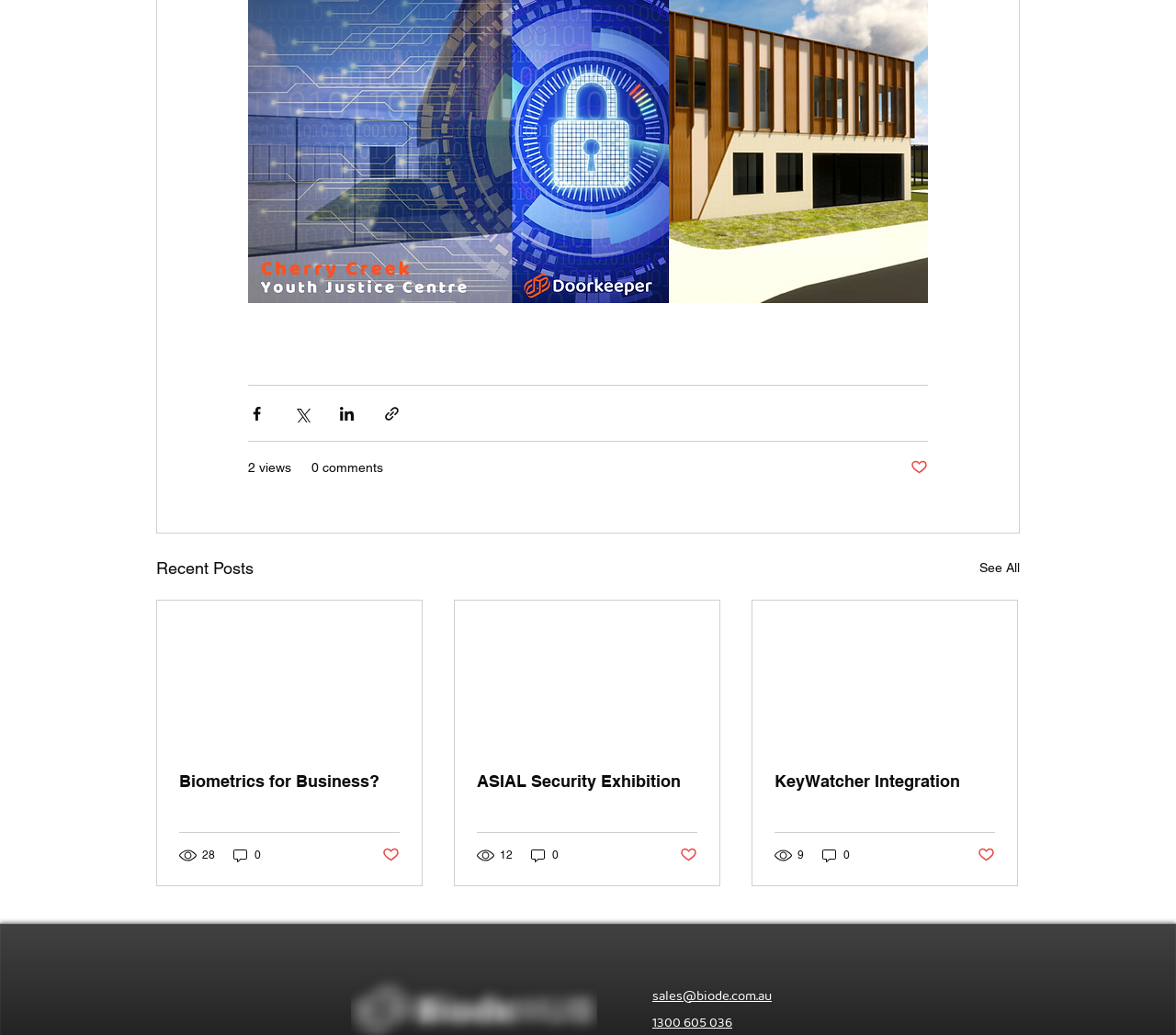Please identify the bounding box coordinates of the element on the webpage that should be clicked to follow this instruction: "Like the post about ASIAL Security Exhibition". The bounding box coordinates should be given as four float numbers between 0 and 1, formatted as [left, top, right, bottom].

[0.578, 0.817, 0.593, 0.835]